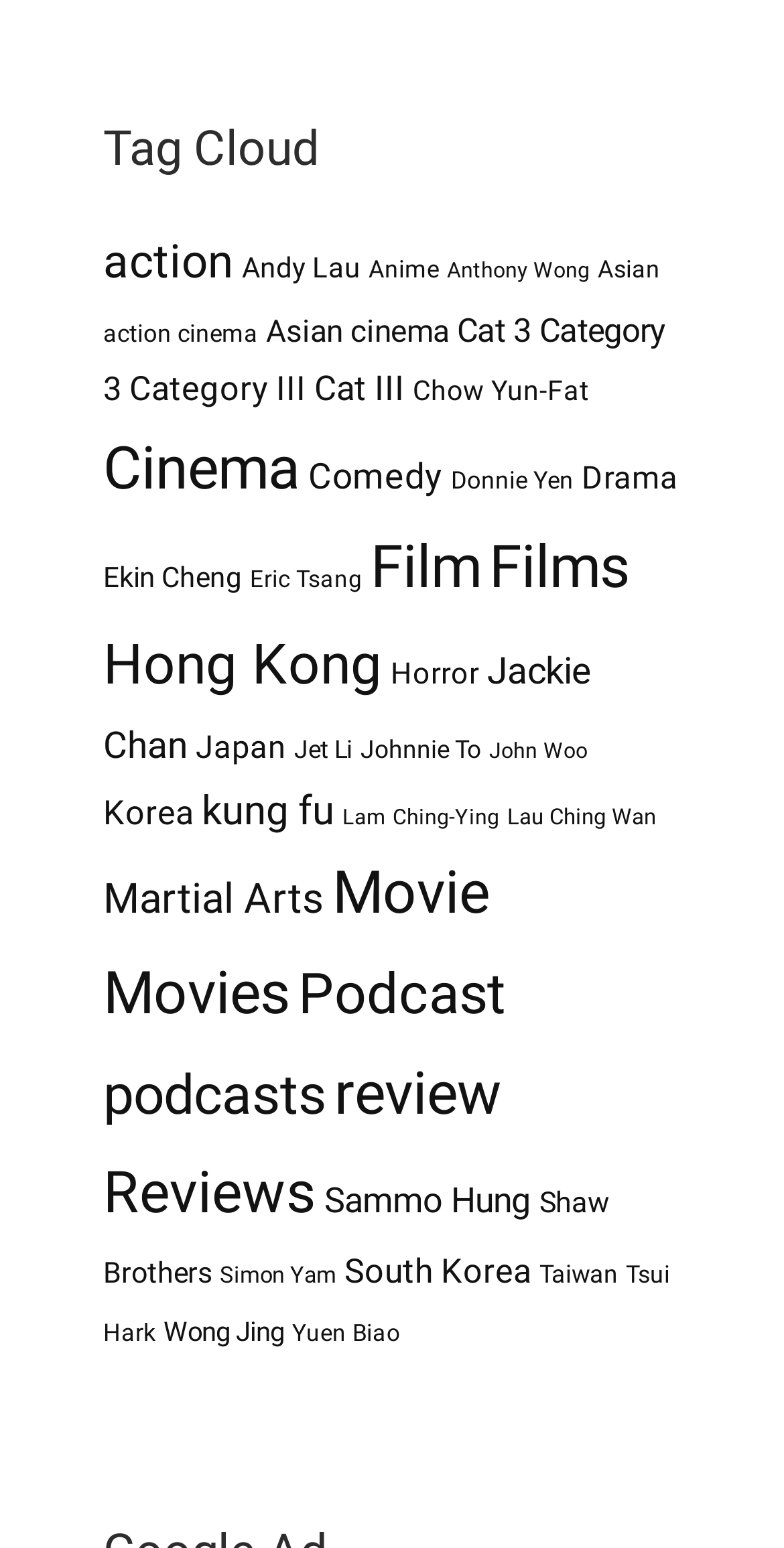Locate the bounding box of the user interface element based on this description: "Tsui Hark".

[0.132, 0.814, 0.855, 0.87]